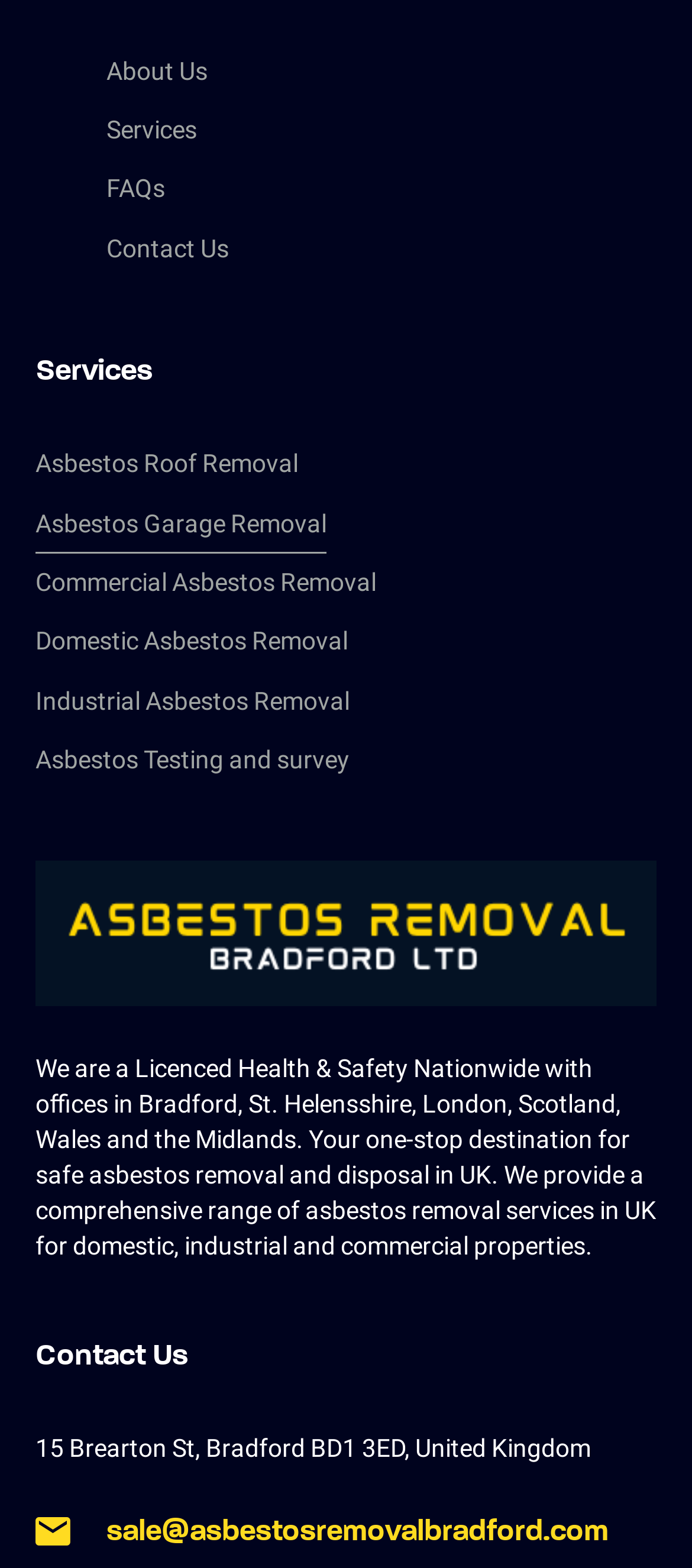Please locate the bounding box coordinates of the element that needs to be clicked to achieve the following instruction: "View recent posts". The coordinates should be four float numbers between 0 and 1, i.e., [left, top, right, bottom].

None